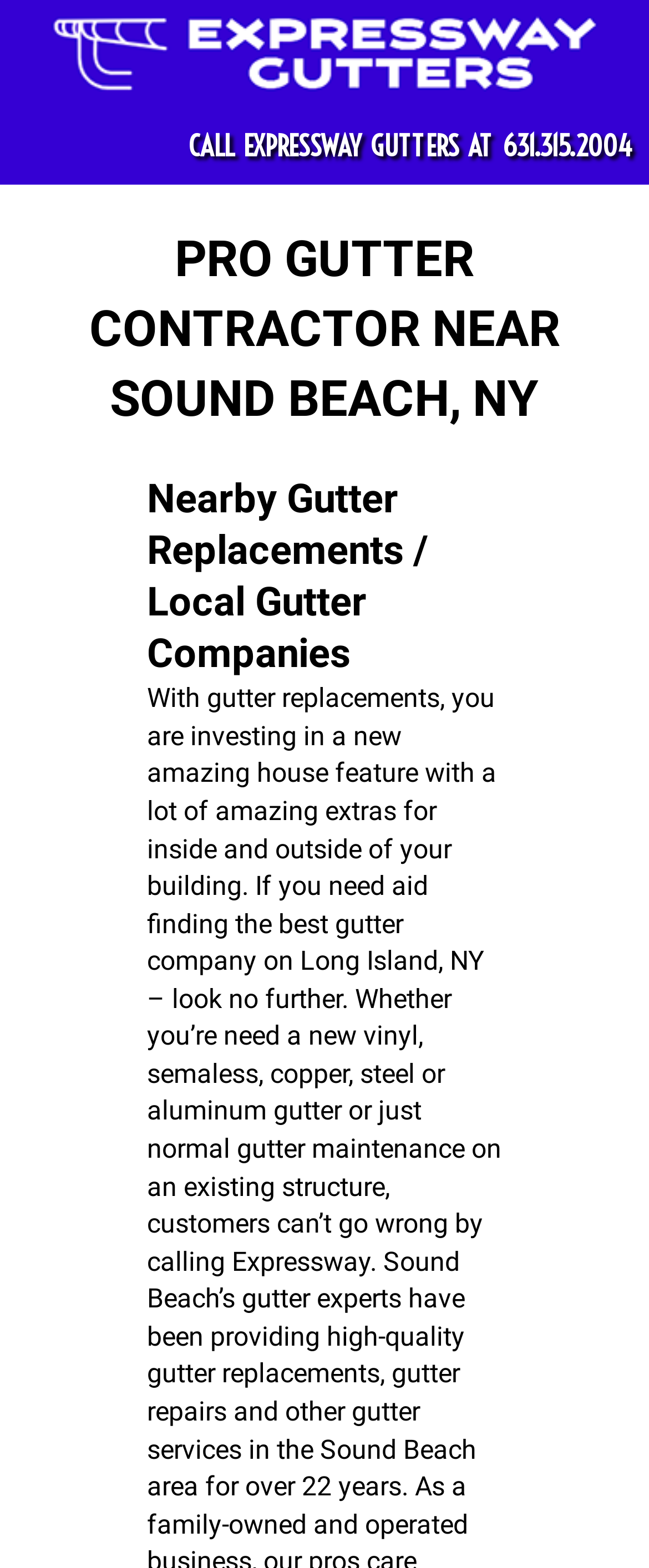What is the location of the gutter contractor?
Based on the content of the image, thoroughly explain and answer the question.

I found the location by looking at the root element which says 'Gutter Contractor Near Sound Beach, Long Island, NY | New Gutters'. The location is mentioned as 'Sound Beach, Long Island, NY'.